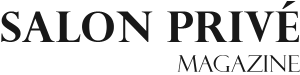What is the focus of the magazine?
Using the visual information, answer the question in a single word or phrase.

Luxury and lifestyle